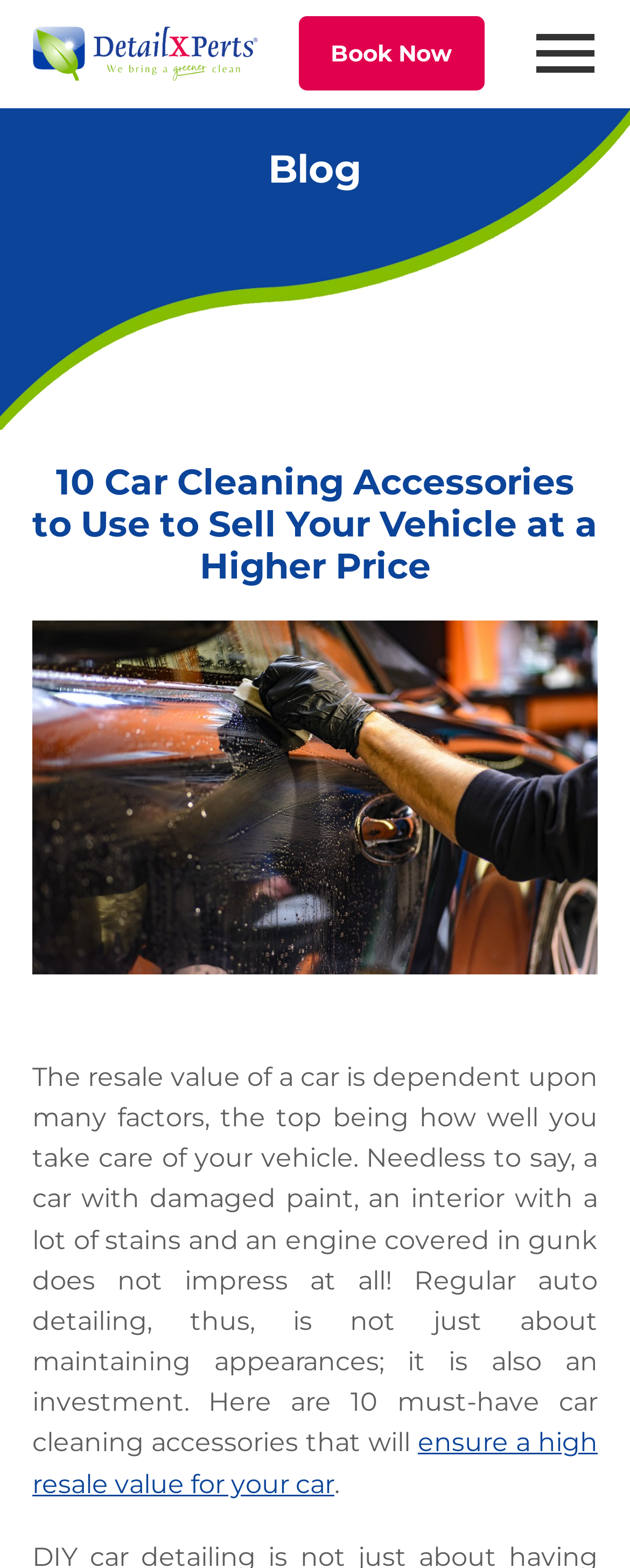Respond to the following query with just one word or a short phrase: 
What is the relationship between car cleaning and resale value?

positive